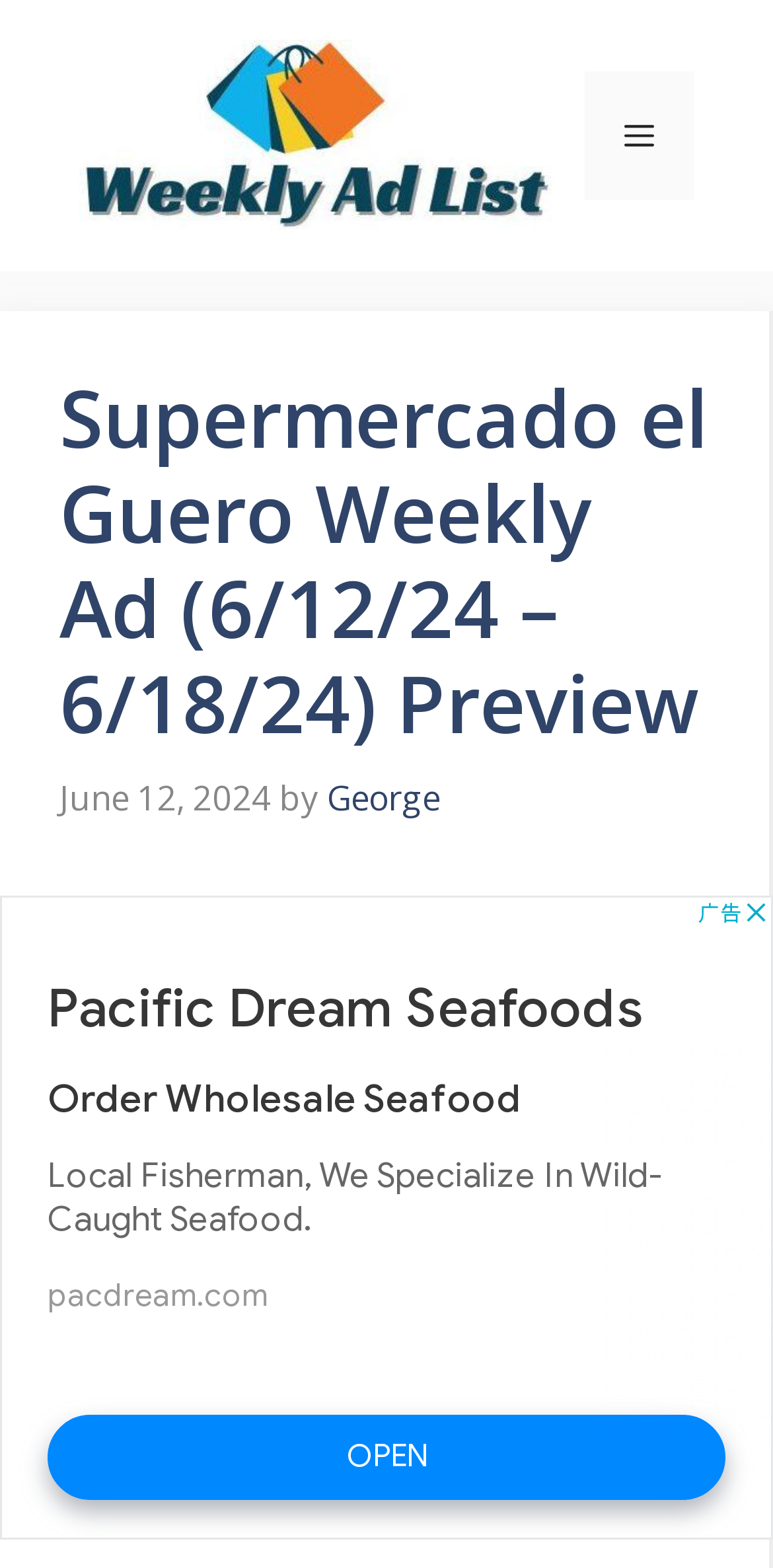What is the name of the person associated with the weekly ad?
Provide a concise answer using a single word or phrase based on the image.

George